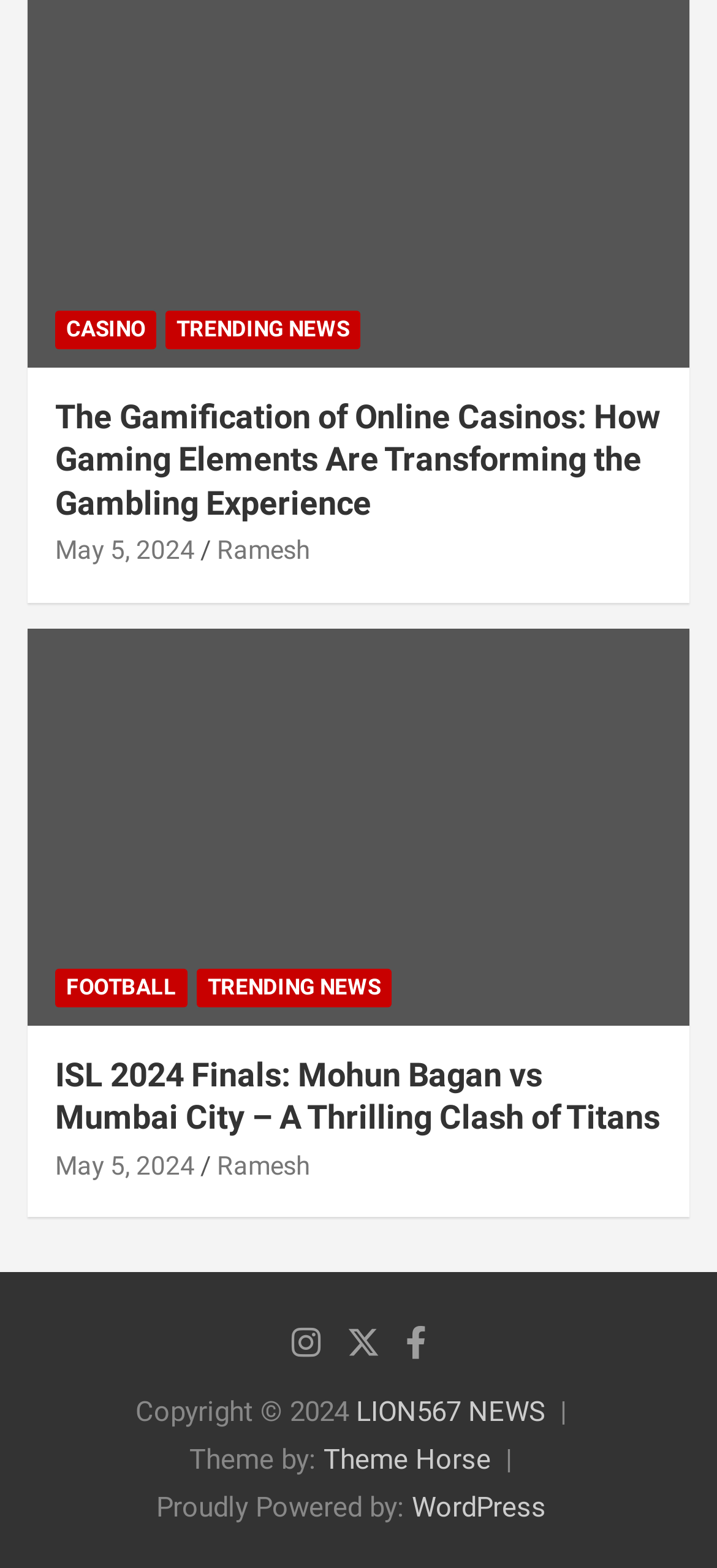Find the bounding box of the UI element described as: "May 5, 2024". The bounding box coordinates should be given as four float values between 0 and 1, i.e., [left, top, right, bottom].

[0.077, 0.733, 0.272, 0.752]